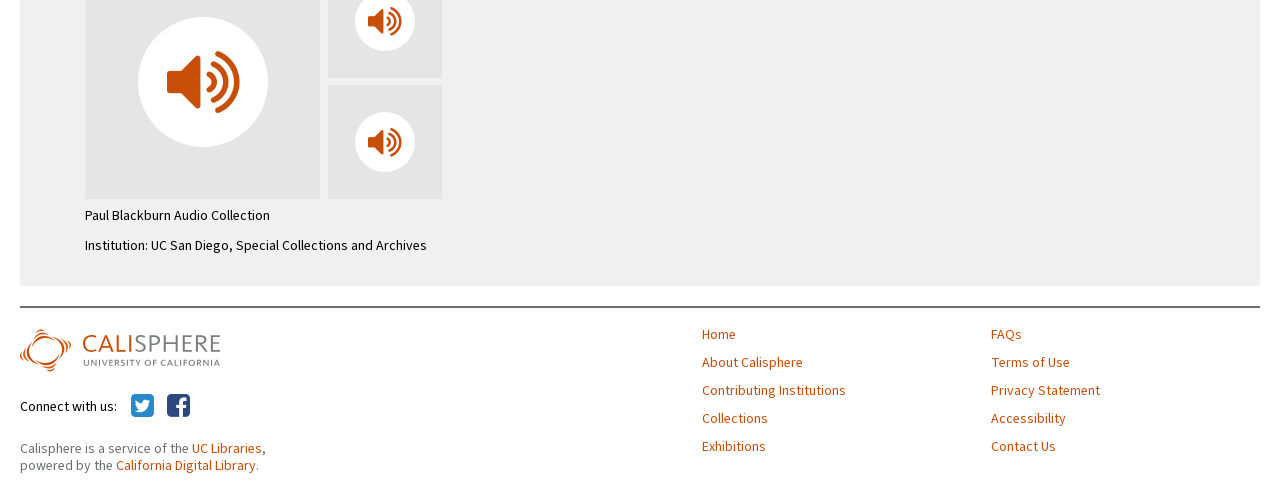For the element described, predict the bounding box coordinates as (top-left x, top-left y, bottom-right x, bottom-right y). All values should be between 0 and 1. Element description: Contact Us

[0.774, 0.889, 0.984, 0.918]